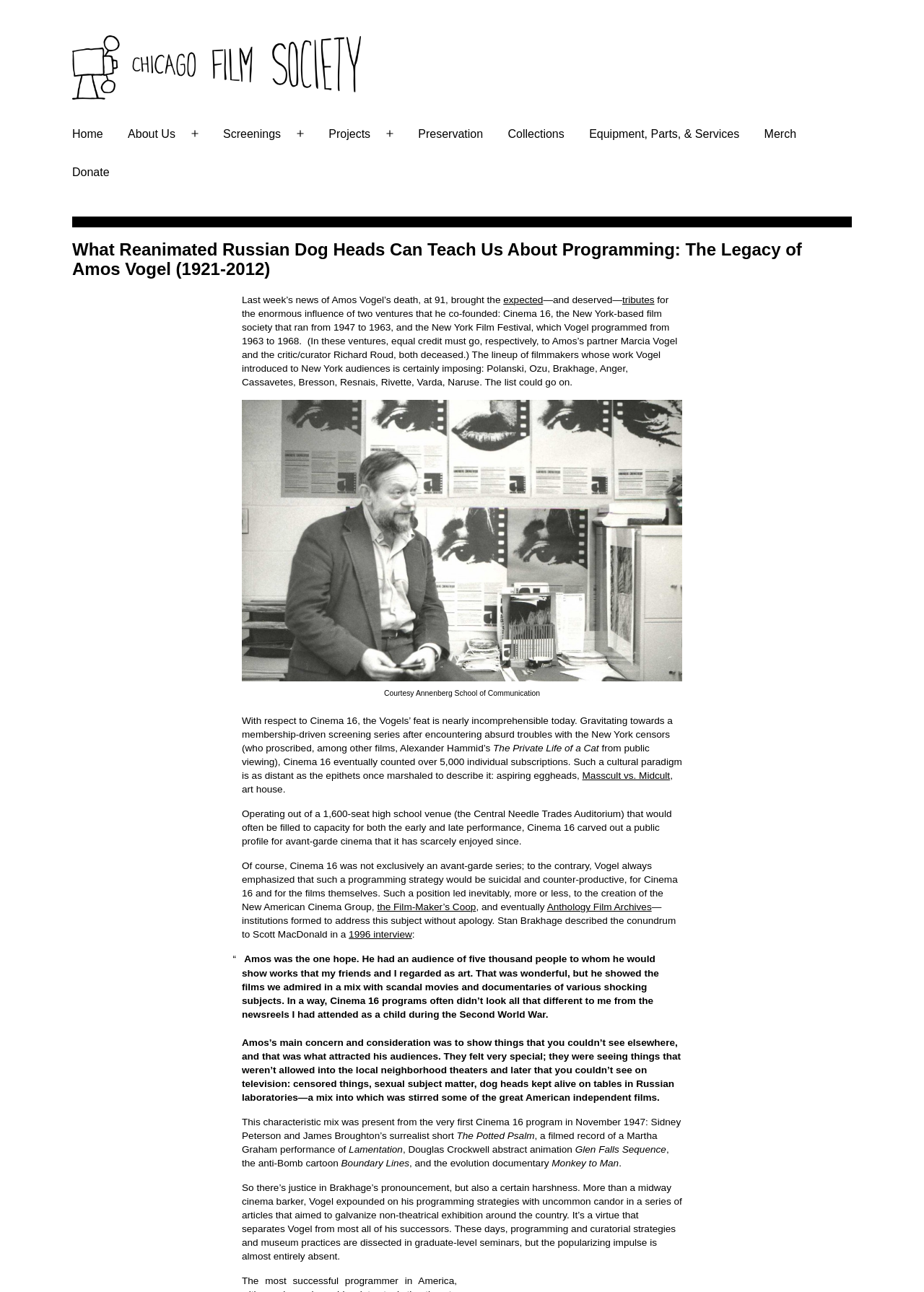Kindly determine the bounding box coordinates for the area that needs to be clicked to execute this instruction: "Open the 'Screenings' menu".

[0.228, 0.09, 0.317, 0.119]